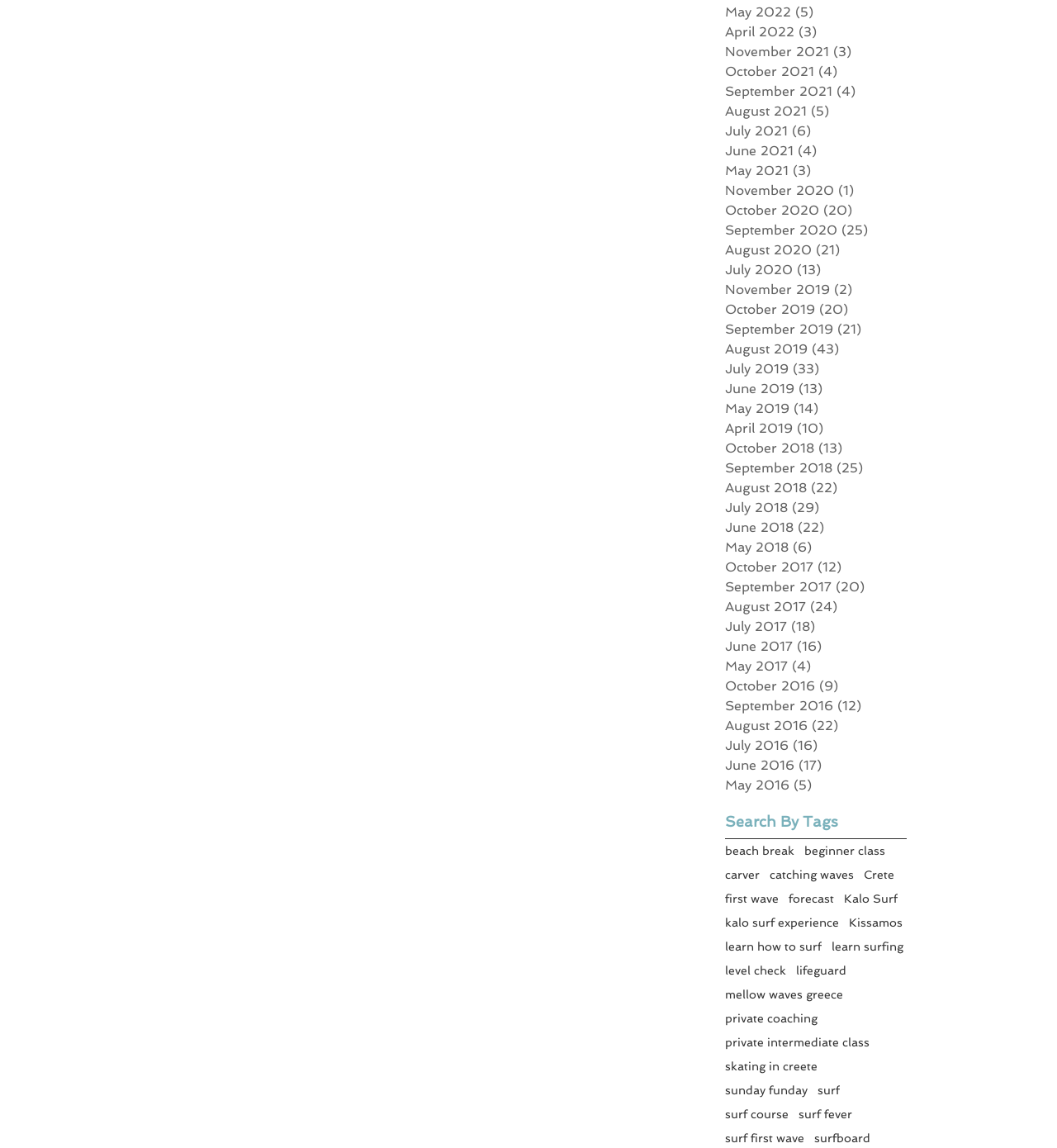Give a short answer using one word or phrase for the question:
What is the location mentioned in the tags?

Crete